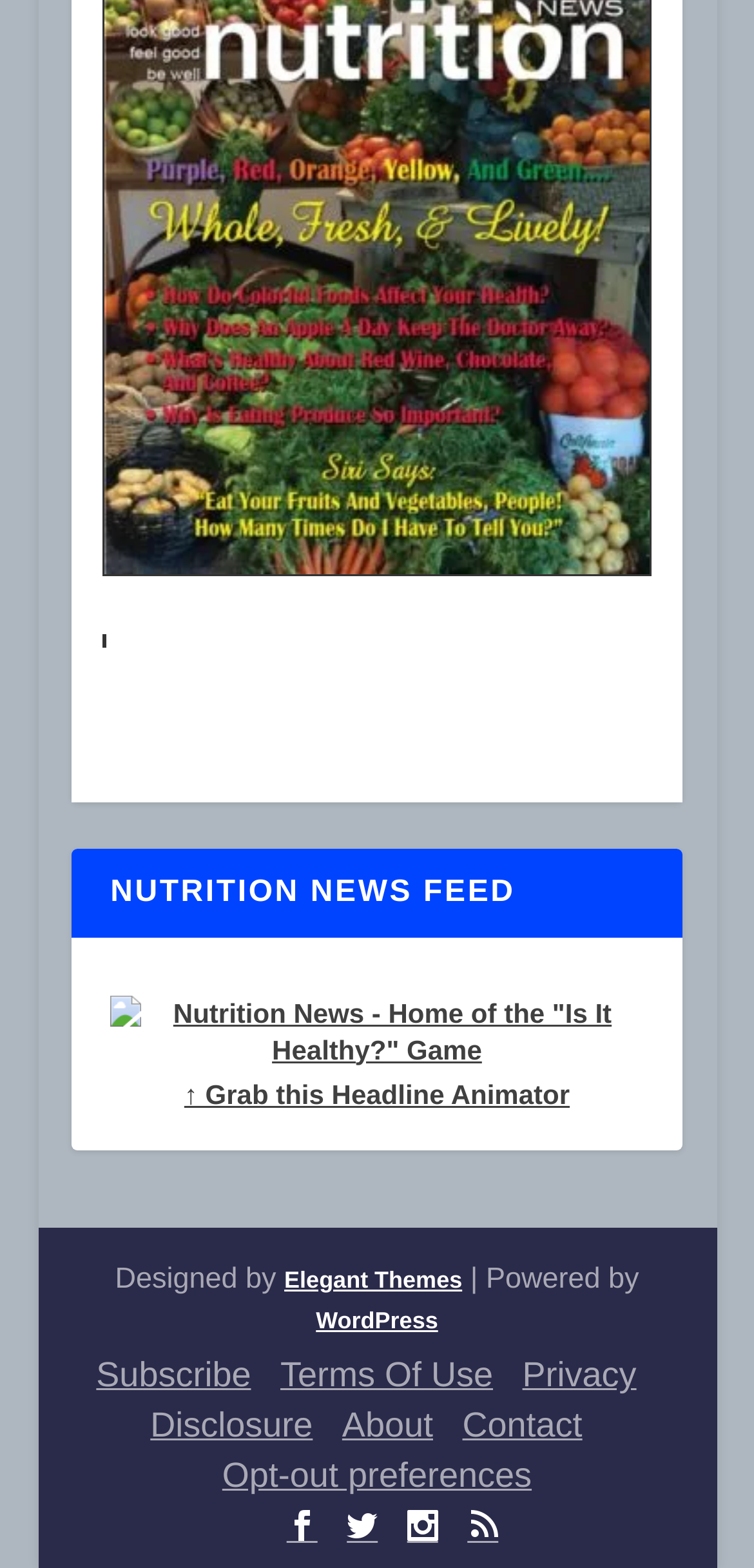Ascertain the bounding box coordinates for the UI element detailed here: "↑ Grab this Headline Animator". The coordinates should be provided as [left, top, right, bottom] with each value being a float between 0 and 1.

[0.244, 0.688, 0.756, 0.707]